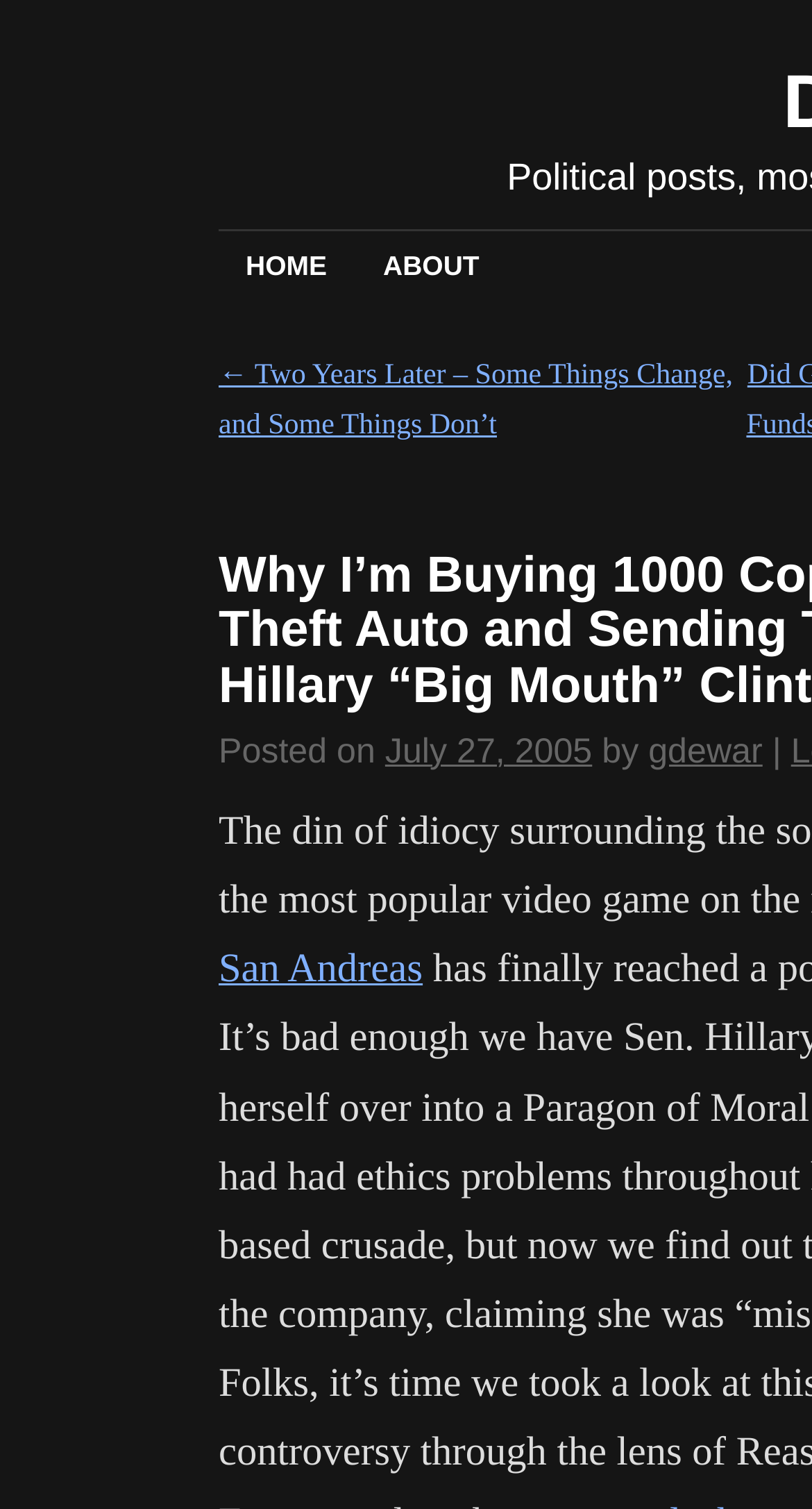Respond to the following question with a brief word or phrase:
How many sections are there in the top navigation bar?

2